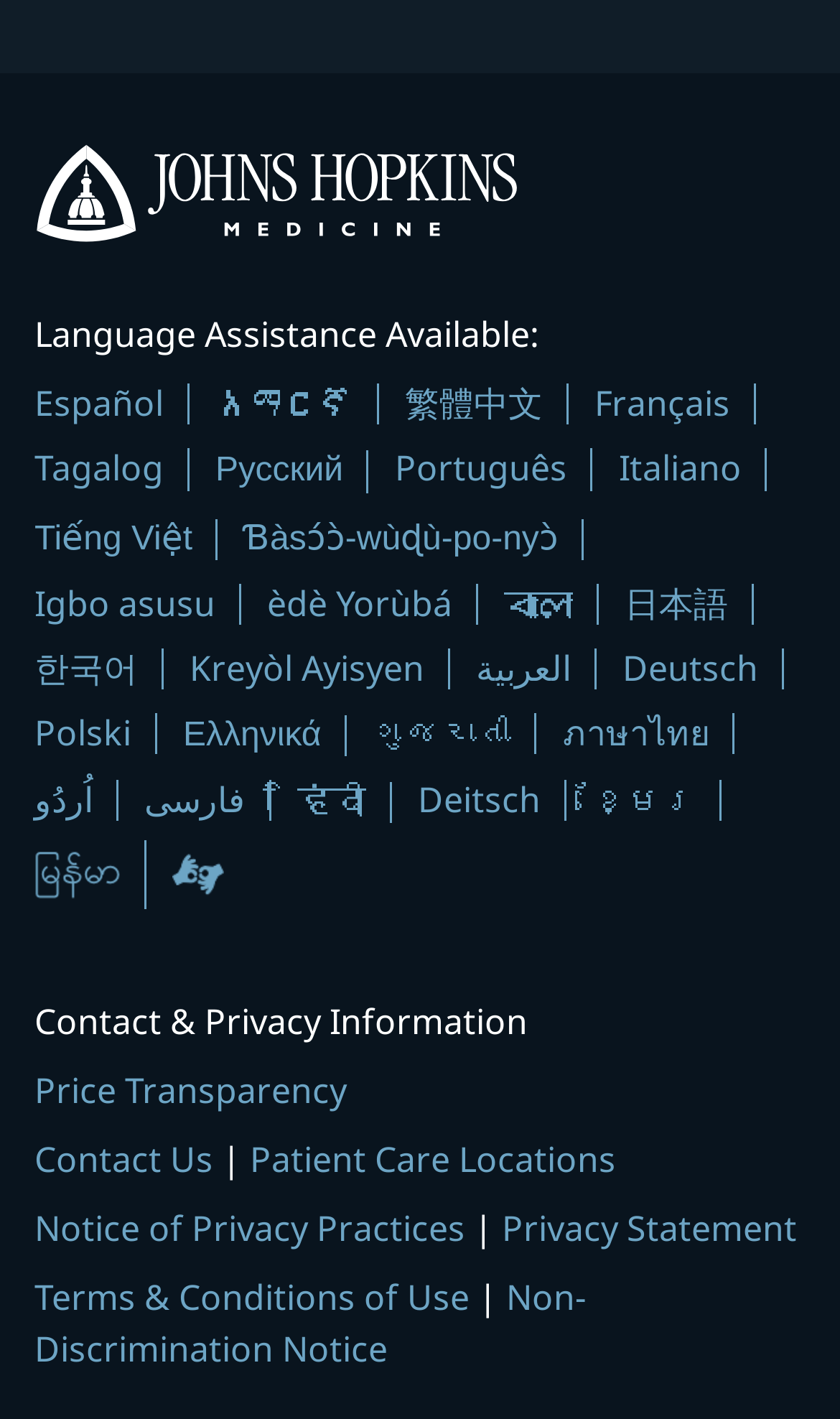Locate the bounding box coordinates of the item that should be clicked to fulfill the instruction: "Select Español language".

[0.041, 0.267, 0.195, 0.301]